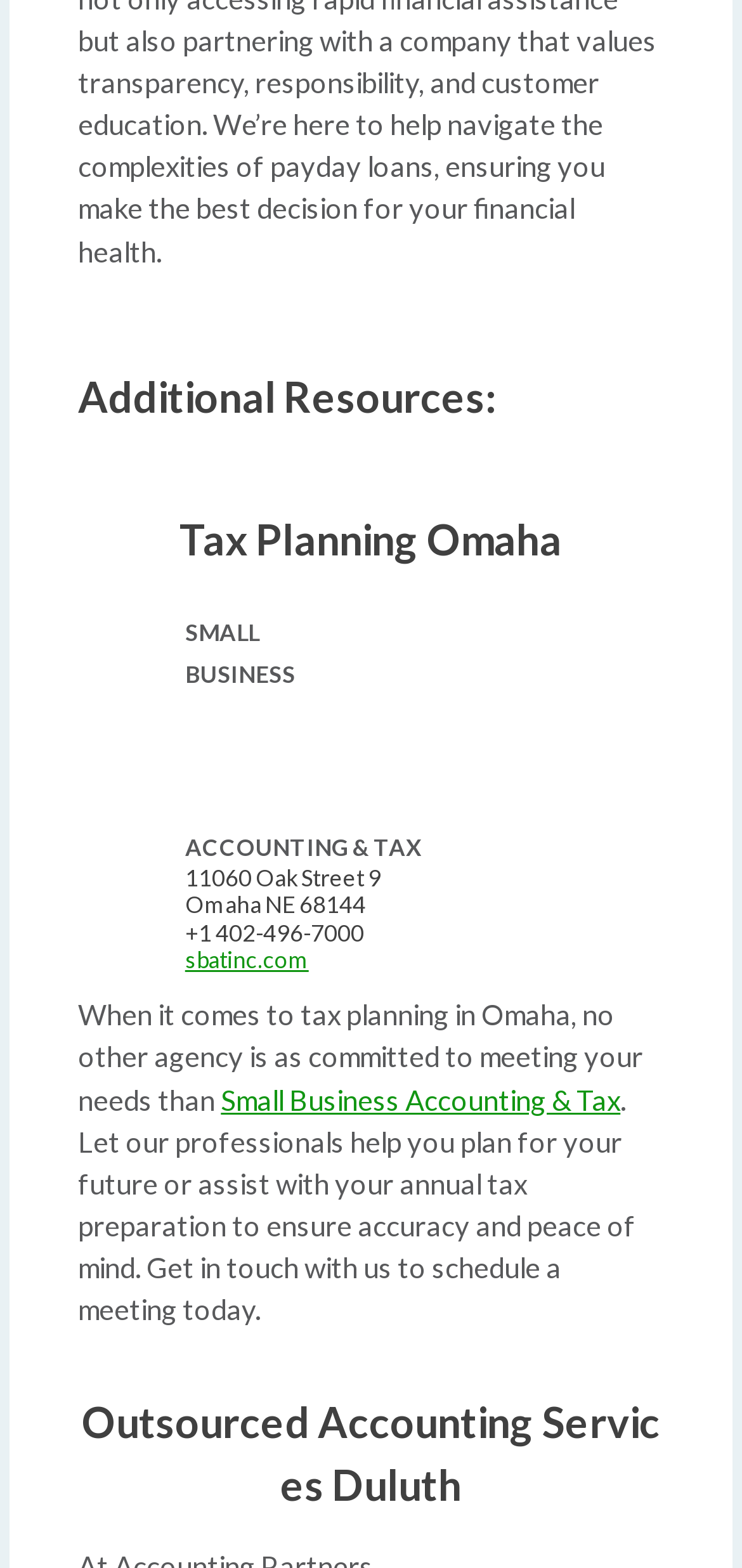Identify the bounding box for the UI element specified in this description: "回复". The coordinates must be four float numbers between 0 and 1, formatted as [left, top, right, bottom].

None